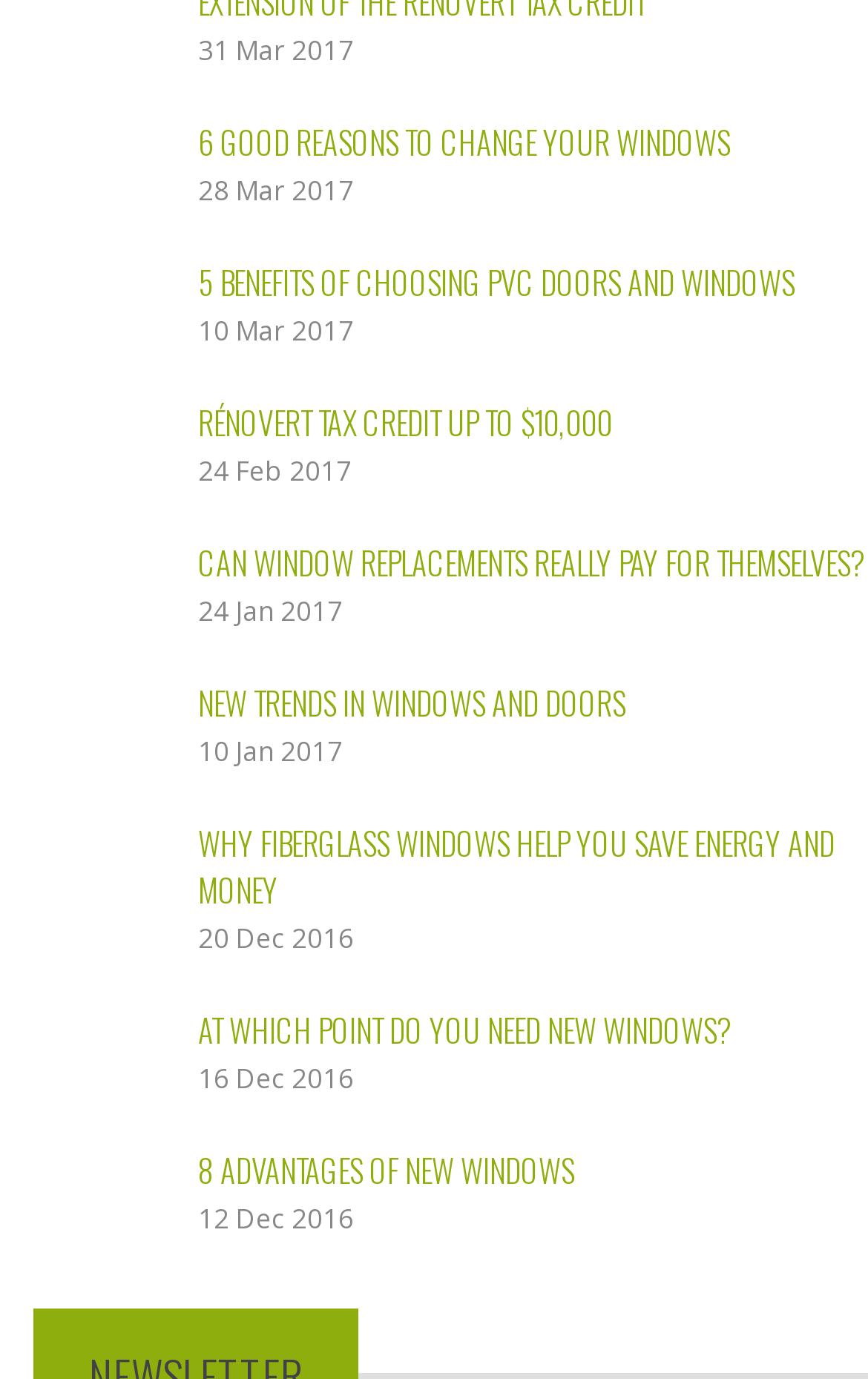What is the benefit of fiberglass windows mentioned in one of the articles?
By examining the image, provide a one-word or phrase answer.

Save energy and money